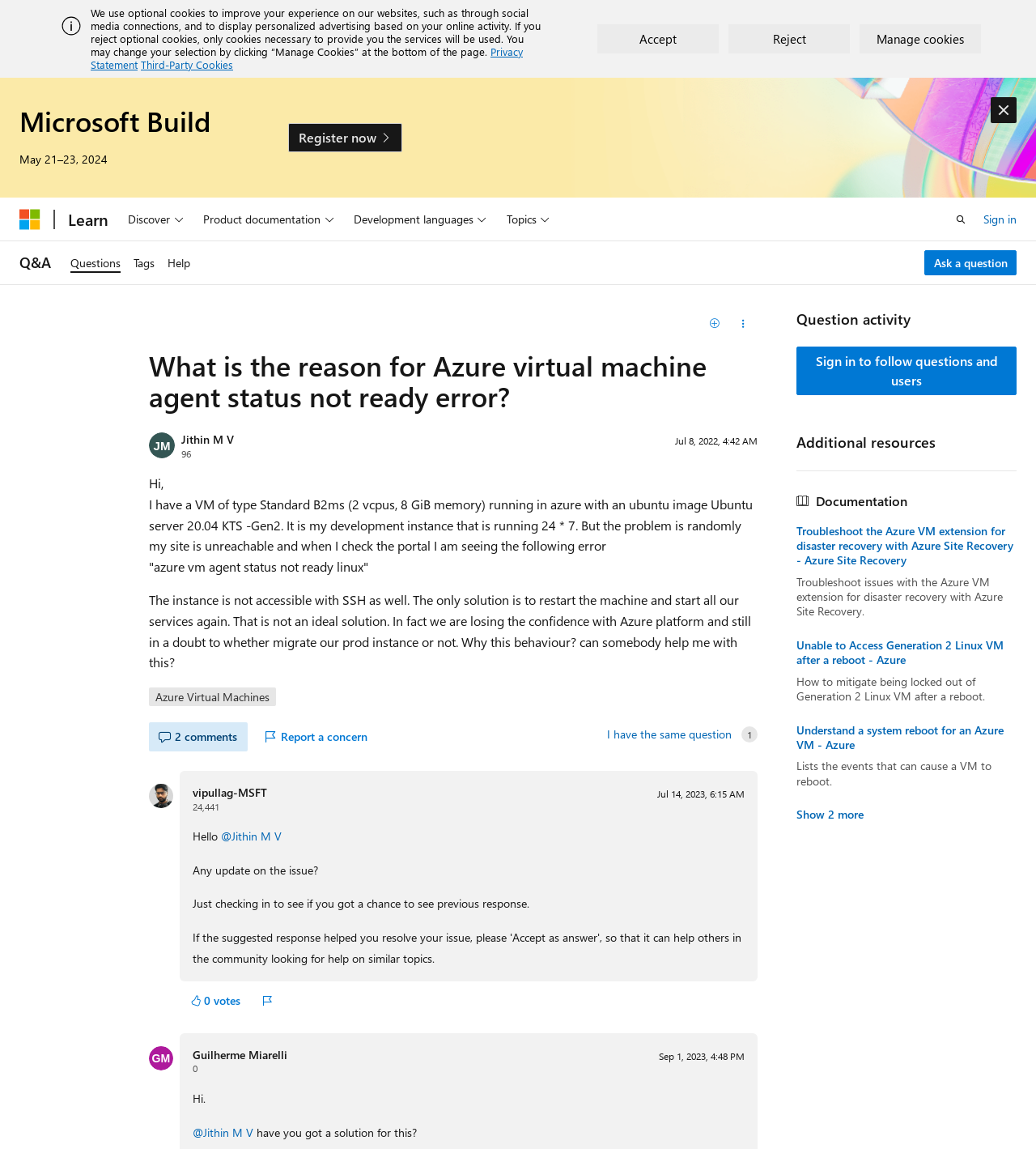Identify and extract the main heading from the webpage.

What is the reason for Azure virtual machine agent status not ready error?